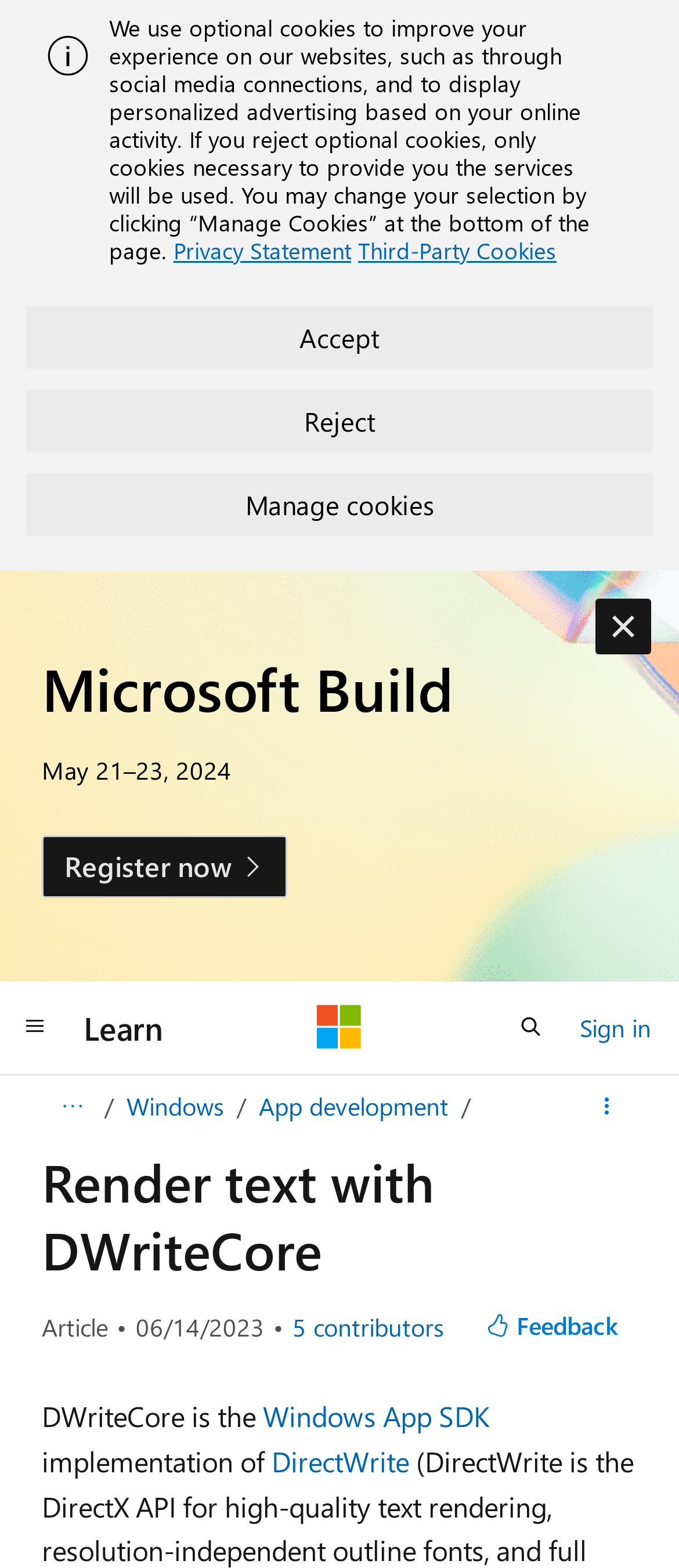Can you find the bounding box coordinates for the element that needs to be clicked to execute this instruction: "Provide feedback"? The coordinates should be given as four float numbers between 0 and 1, i.e., [left, top, right, bottom].

[0.688, 0.828, 0.938, 0.863]